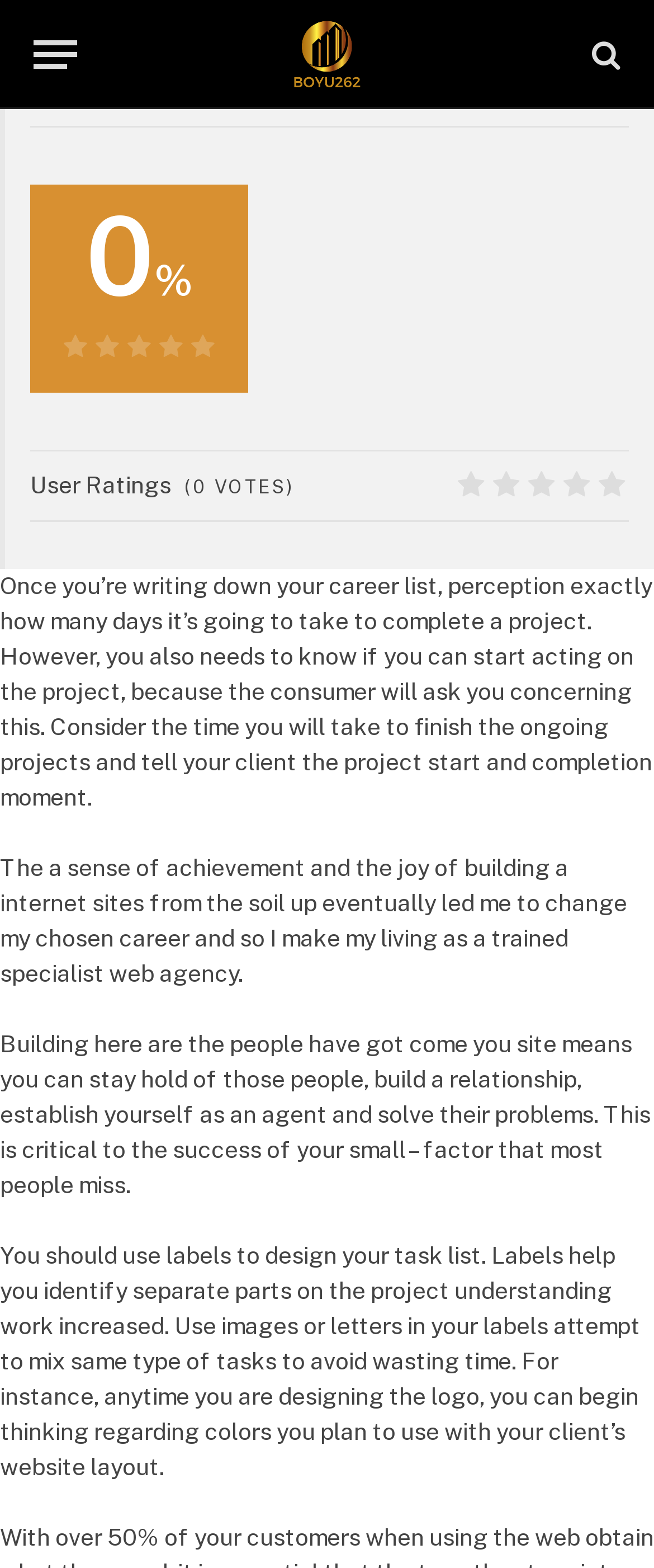Elaborate on the information and visuals displayed on the webpage.

The webpage appears to be a blog post or article about career development and project management. At the top left corner, there is a button labeled "Menu". Next to it, on the top center, is a link with the text "boyu262" accompanied by an image. On the top right corner, there is another link with a icon represented by "\uf002".

Below the top section, there is a progress bar or meter with a percentage value of 0% displayed on the left side. To the right of the progress bar, there are three lines of text: "User Ratings", "(", and "VOTES)".

The main content of the webpage consists of four paragraphs of text. The first paragraph discusses the importance of estimating the time required to complete a project and considering the project's start and completion dates. The second paragraph talks about the joy of building a website from scratch and how it led the author to change their career path. The third paragraph emphasizes the importance of building relationships with clients and establishing oneself as an expert in their field. The fourth paragraph provides tips on using labels to organize task lists and avoid wasting time.

Overall, the webpage appears to be a informative article or blog post with a focus on career development, project management, and client relationships.